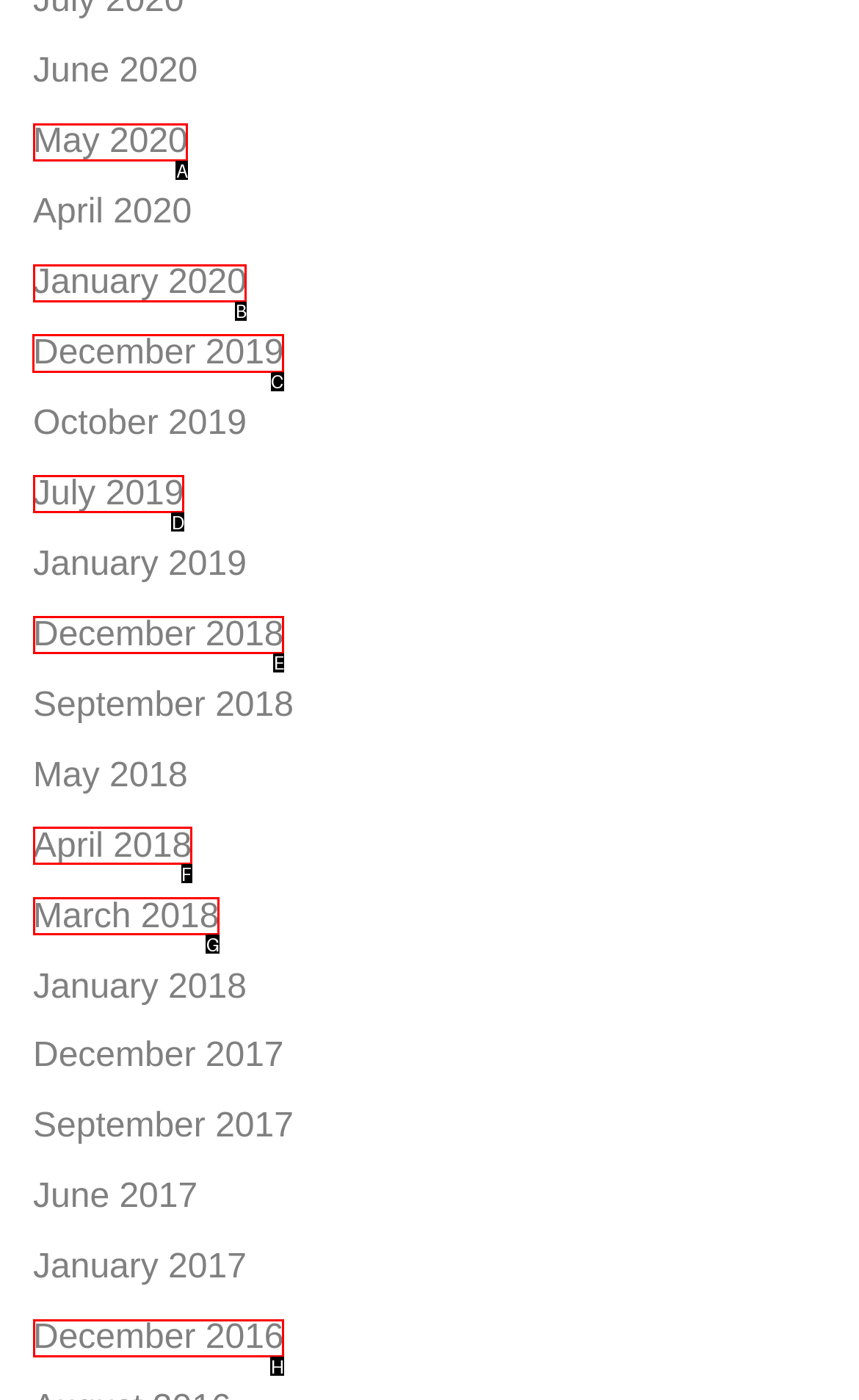Indicate the HTML element that should be clicked to perform the task: view December 2019 Reply with the letter corresponding to the chosen option.

C